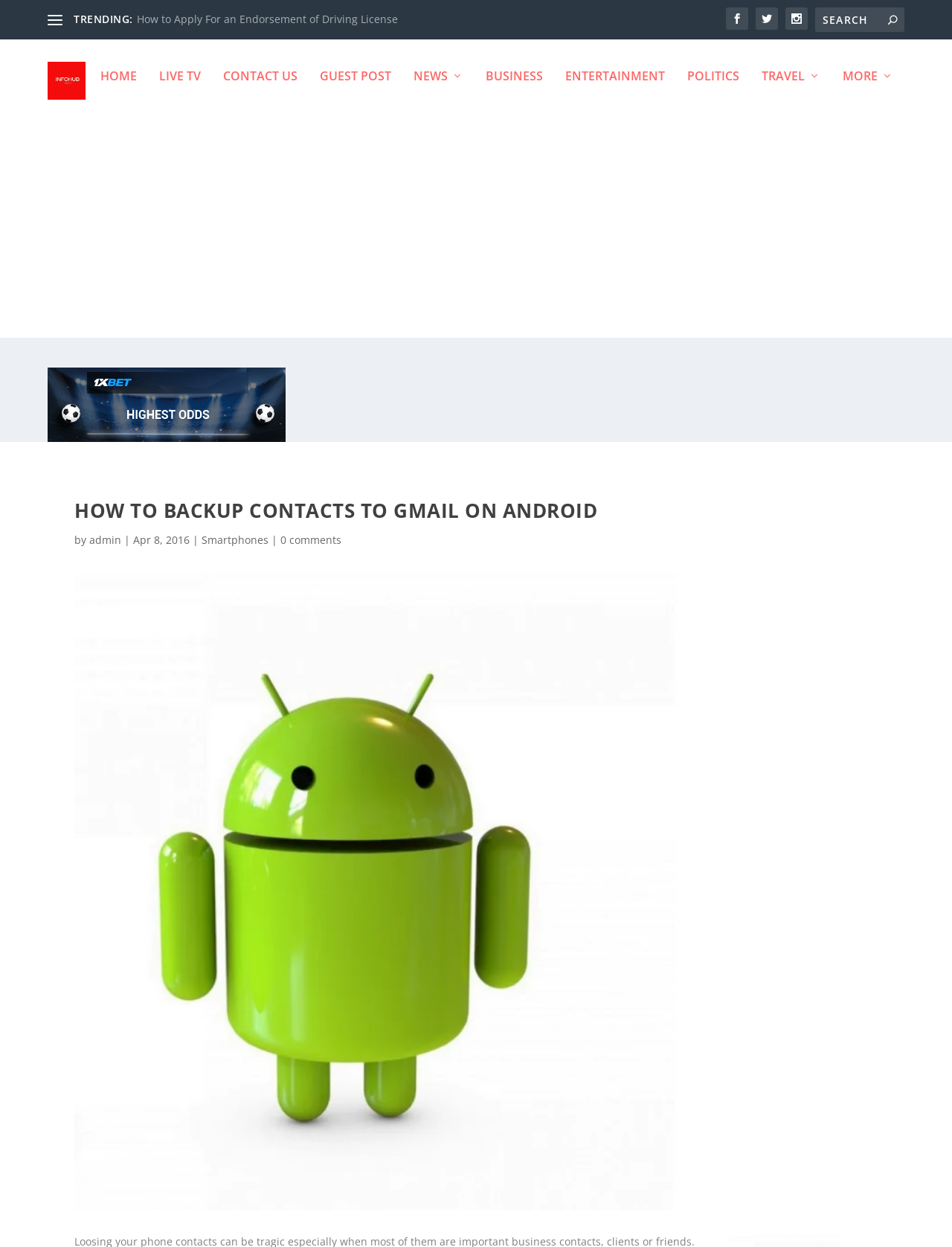What is the website's name?
Please provide a single word or phrase based on the screenshot.

Infohub Kenya